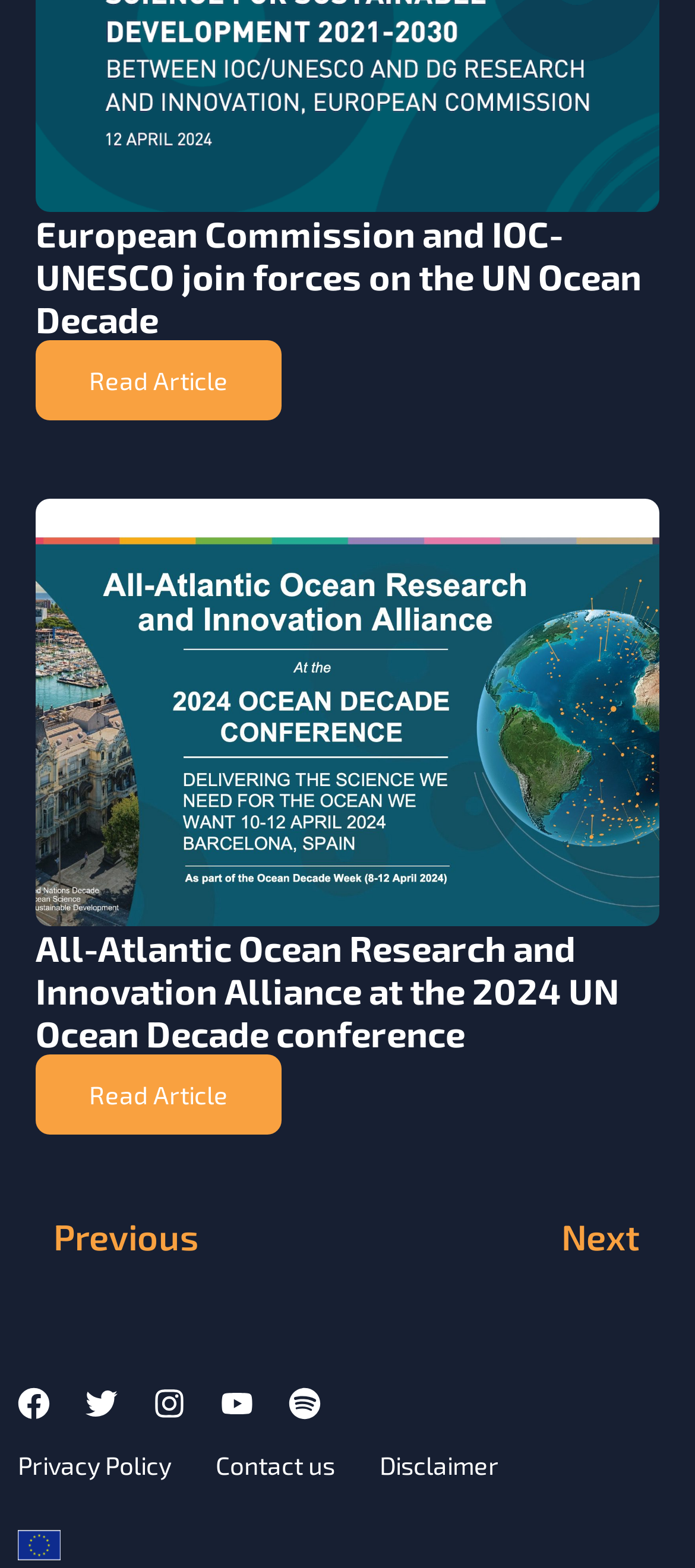Please determine the bounding box coordinates of the element's region to click for the following instruction: "Read the article about European Commission and IOC-UNESCO".

[0.051, 0.135, 0.949, 0.217]